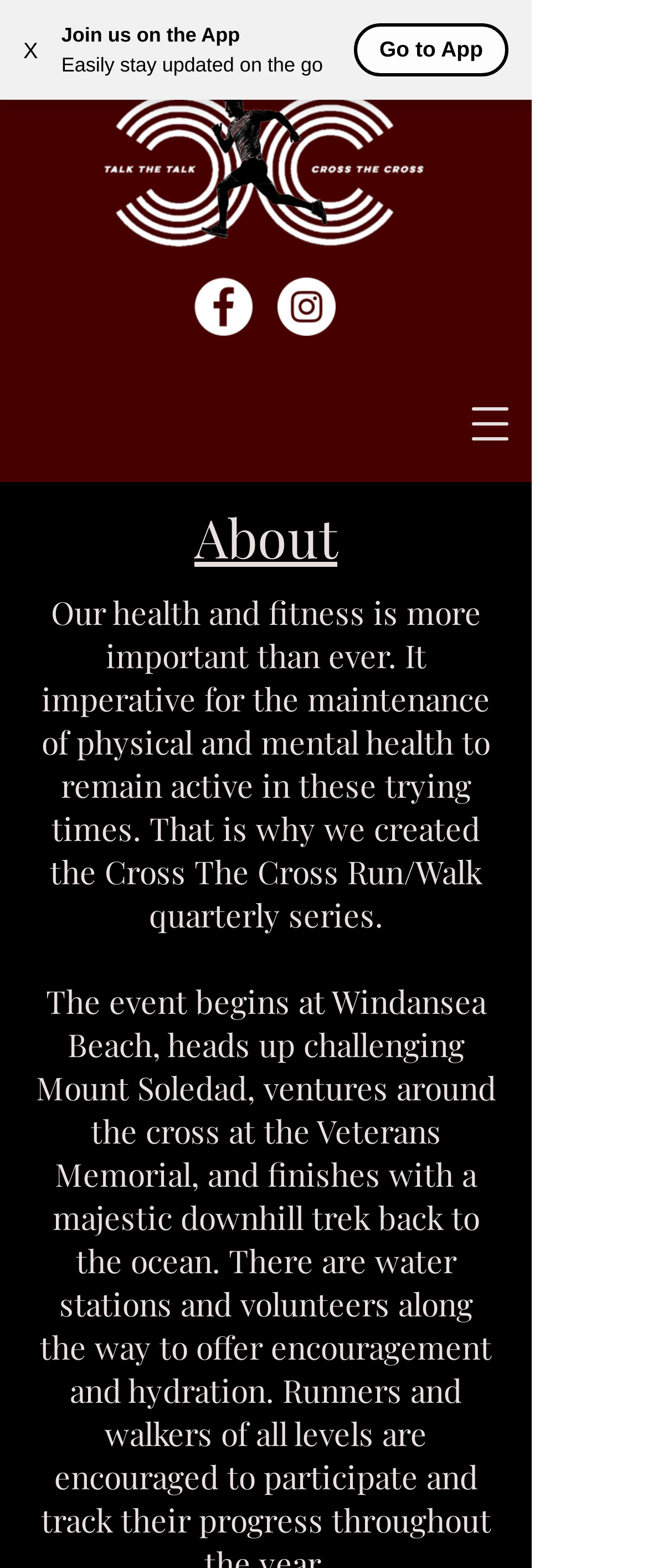By analyzing the image, answer the following question with a detailed response: What is the theme of the webpage?

The webpage content, such as the text 'Our health and fitness is more important than ever...' and the mention of a run/walk event, suggests that the theme of the webpage is related to health and fitness.